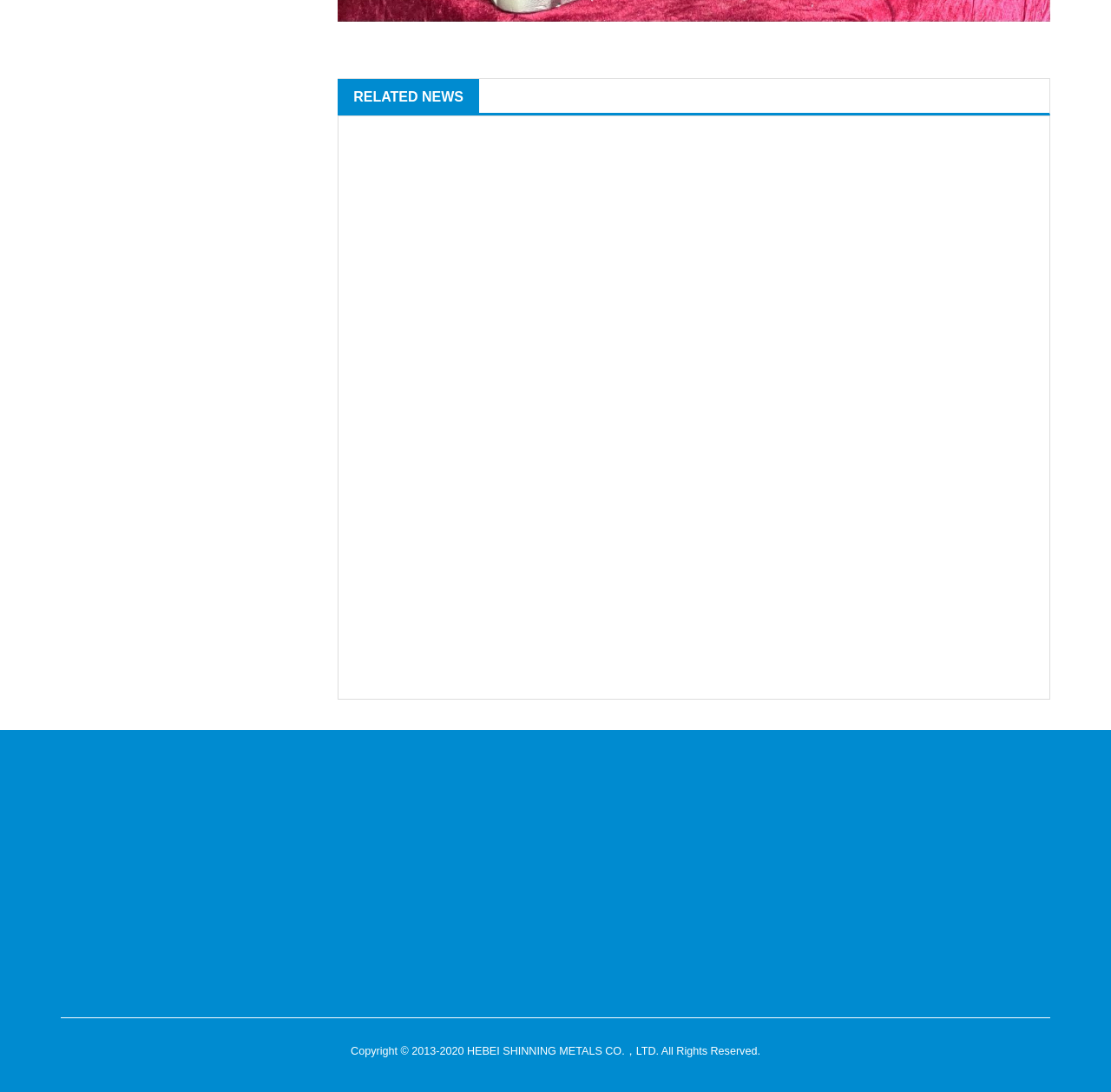Identify the bounding box coordinates of the clickable section necessary to follow the following instruction: "Fill in the 'Name' textbox". The coordinates should be presented as four float numbers from 0 to 1, i.e., [left, top, right, bottom].

[0.286, 0.724, 0.474, 0.756]